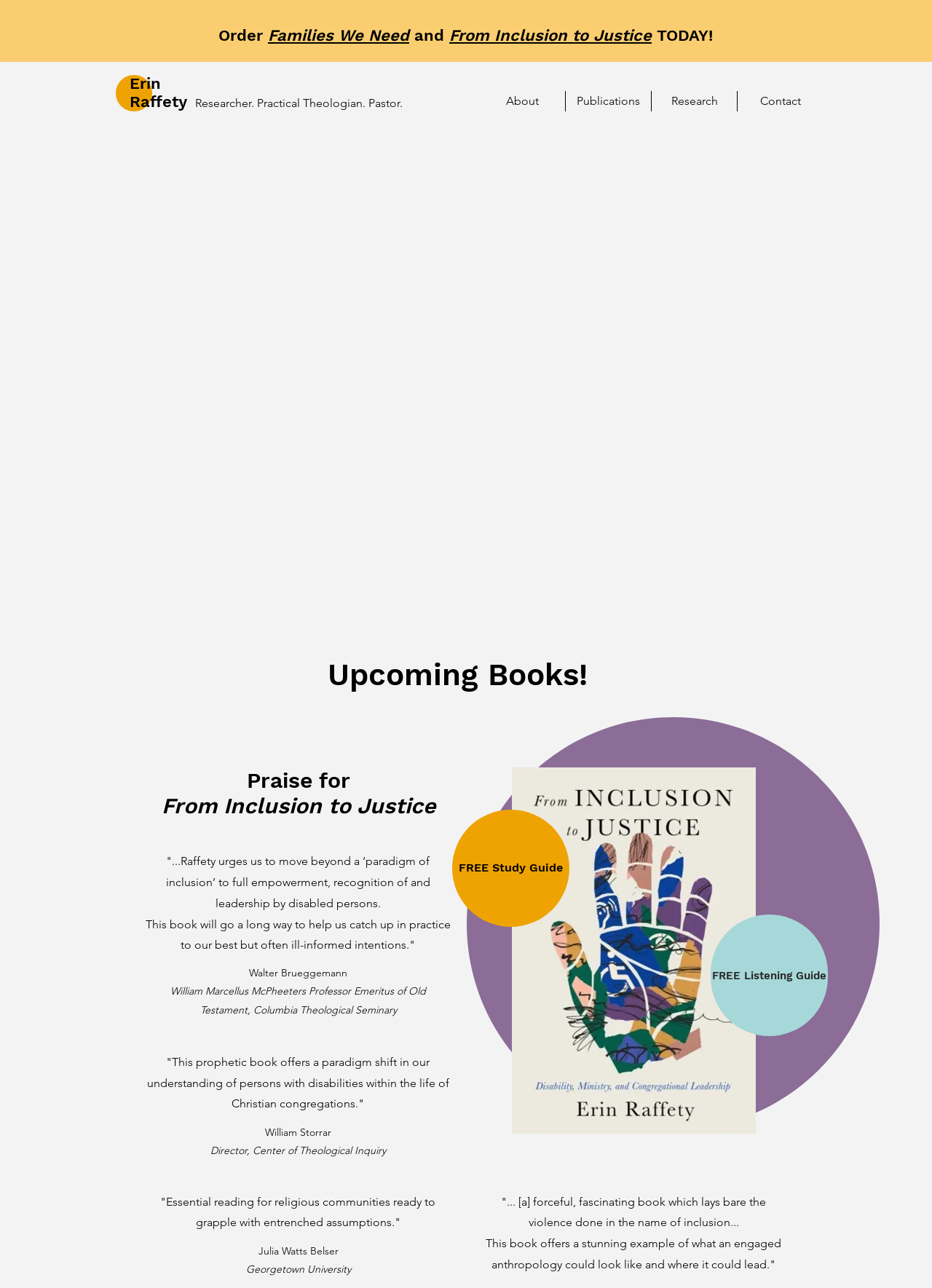Could you locate the bounding box coordinates for the section that should be clicked to accomplish this task: "Read 'From Inclusion to Justice' book description".

[0.482, 0.02, 0.699, 0.034]